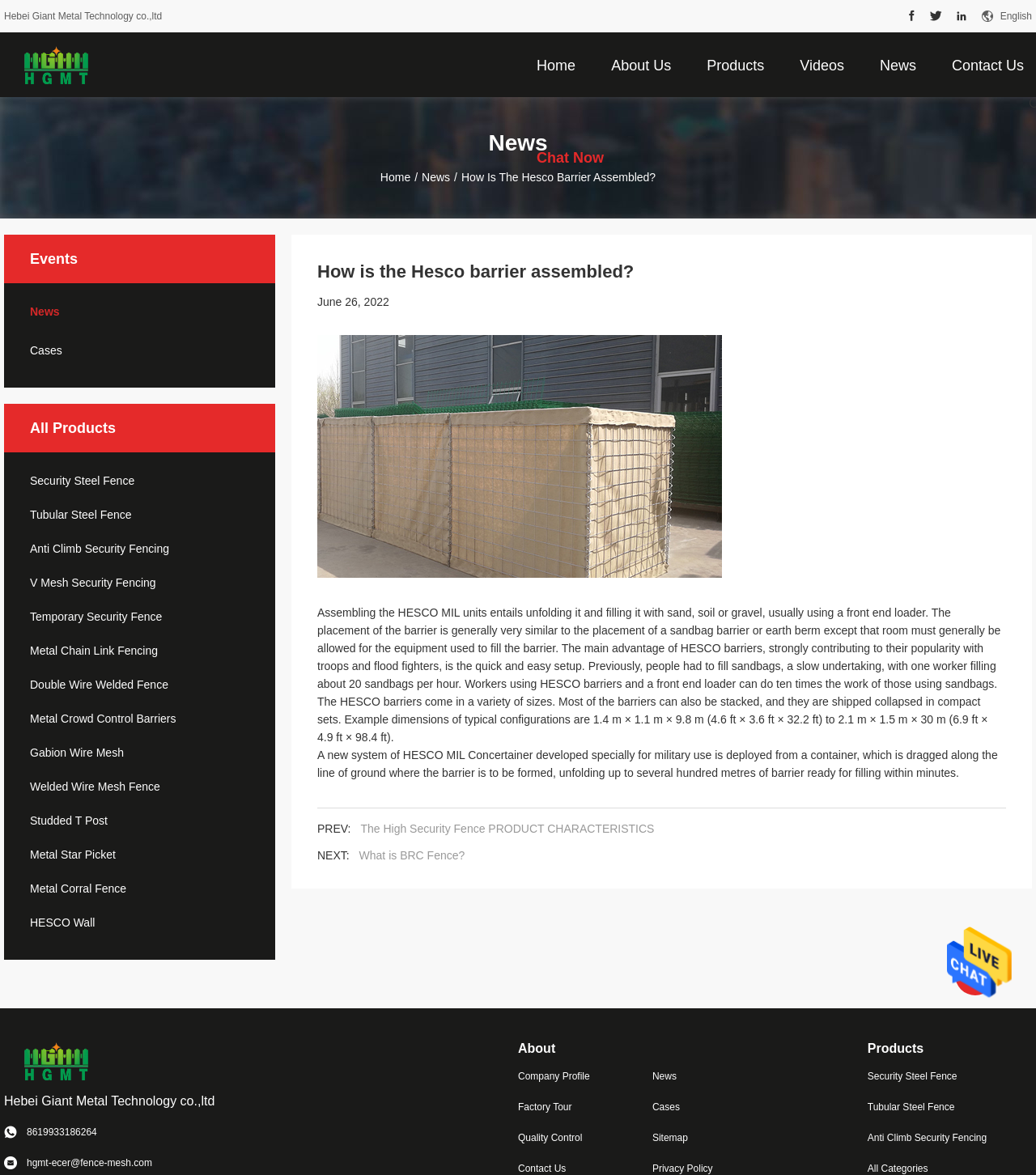What is the purpose of the 'Send Message' button?
Look at the image and answer the question using a single word or phrase.

To send a message